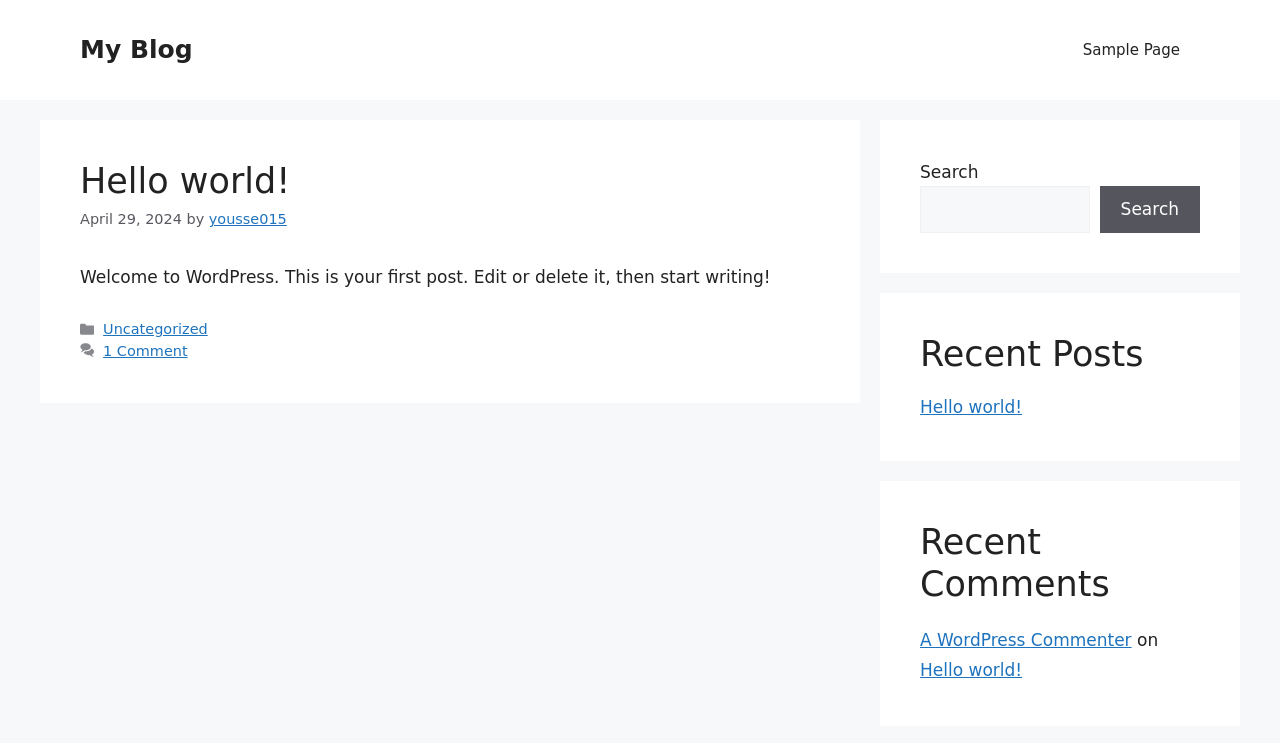Identify the bounding box coordinates of the region that should be clicked to execute the following instruction: "Read the 'Hello world!' post".

[0.062, 0.217, 0.227, 0.271]